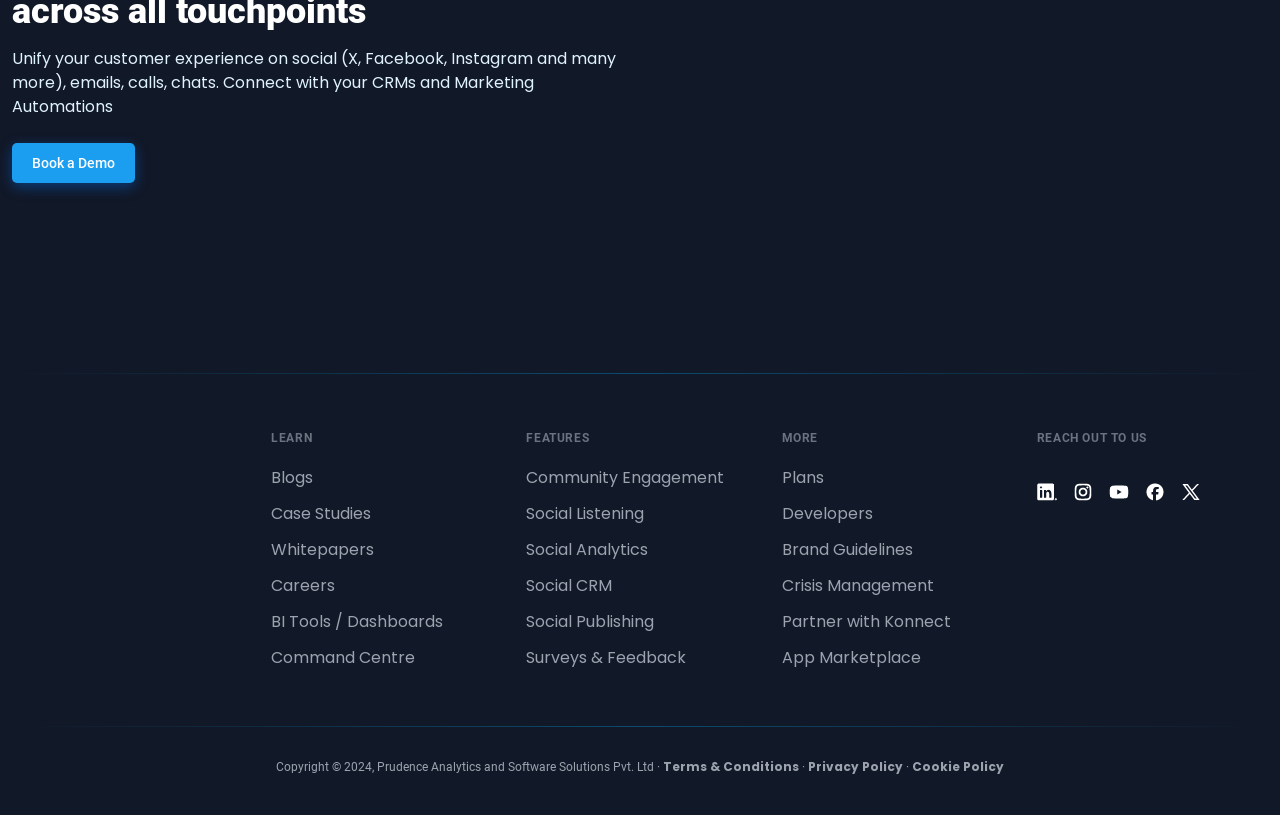Please reply to the following question with a single word or a short phrase:
What is the name of the company that owns the copyright?

Prudence Analytics and Software Solutions Pvt. Ltd